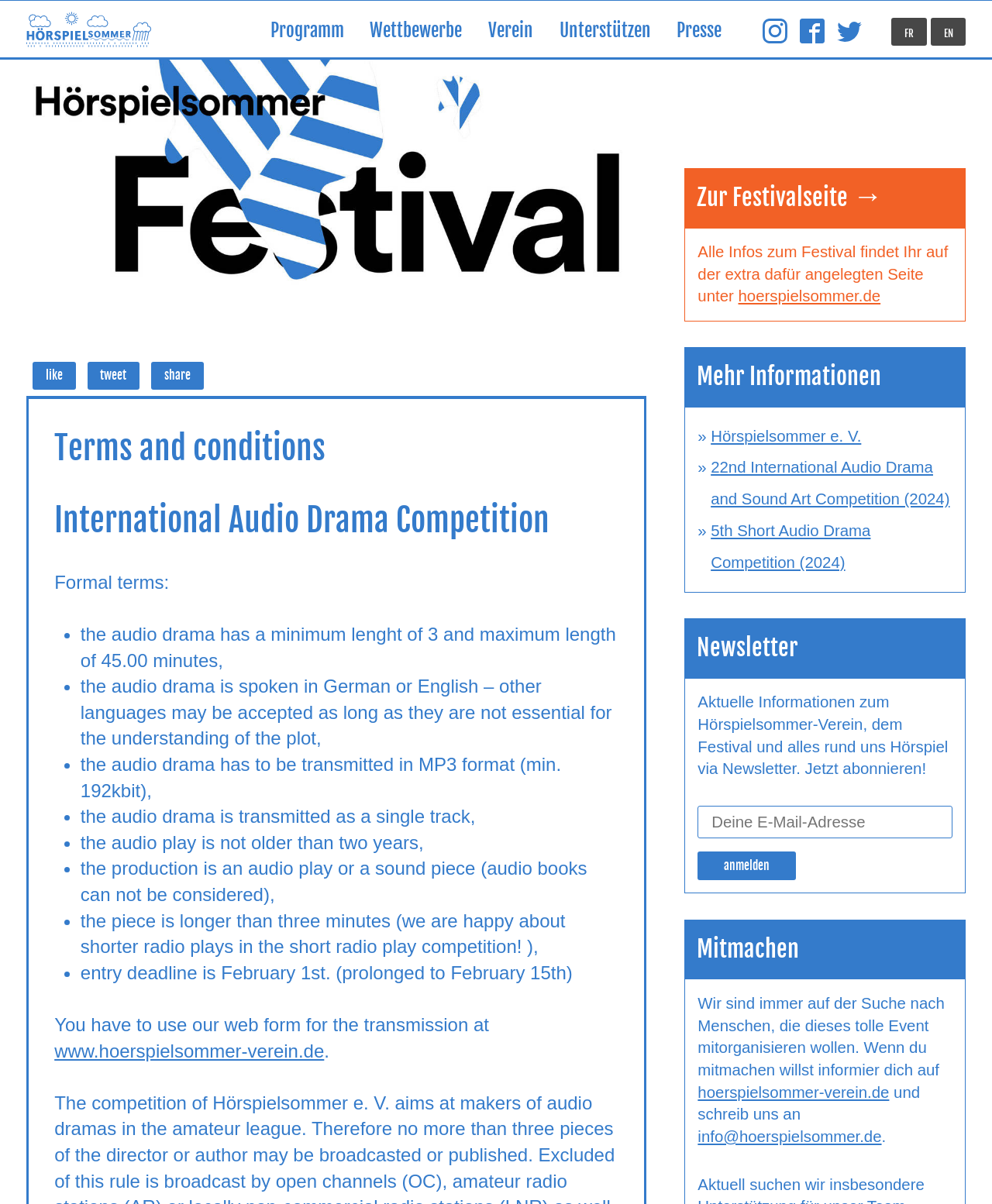Highlight the bounding box coordinates of the element that should be clicked to carry out the following instruction: "Visit the festival website". The coordinates must be given as four float numbers ranging from 0 to 1, i.e., [left, top, right, bottom].

[0.744, 0.239, 0.888, 0.253]